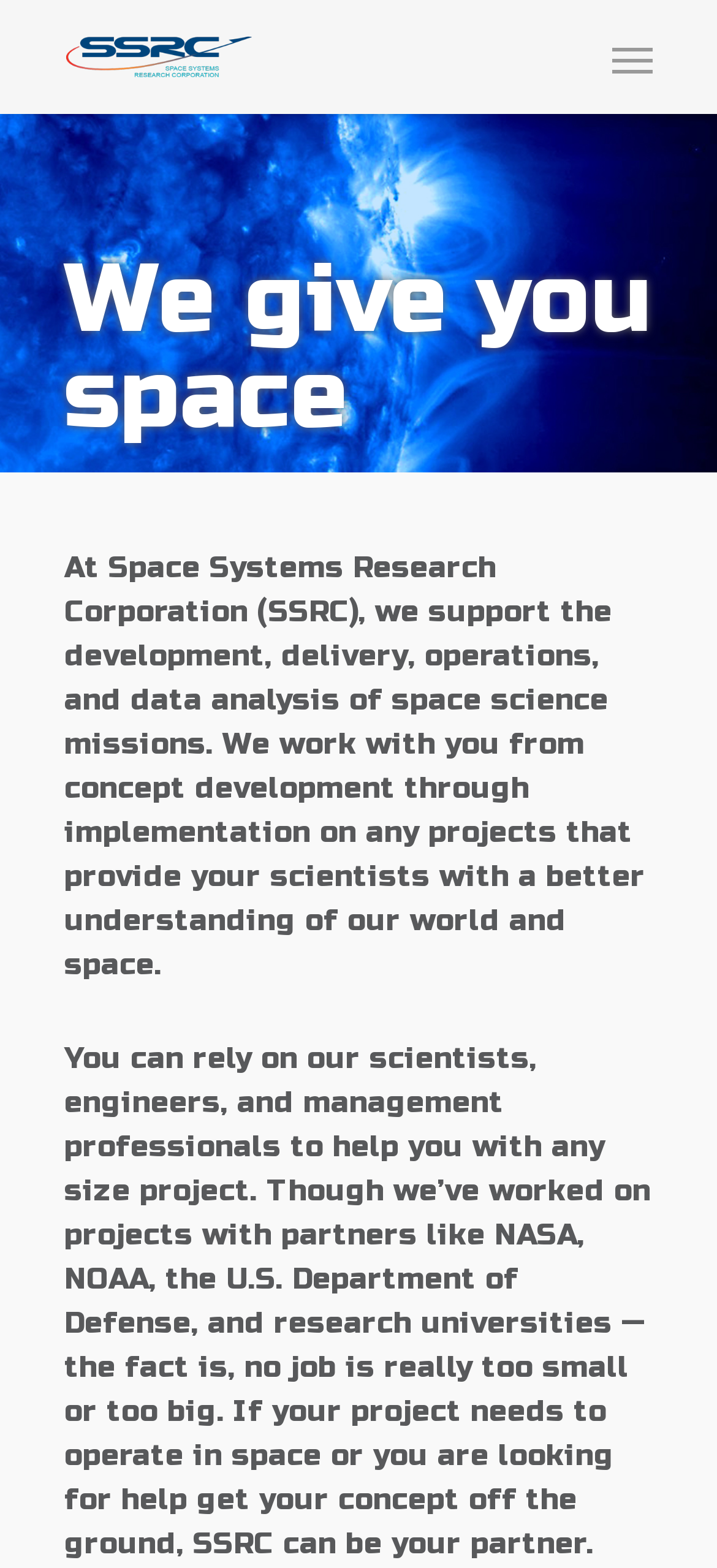Can you extract the primary headline text from the webpage?

We give you space